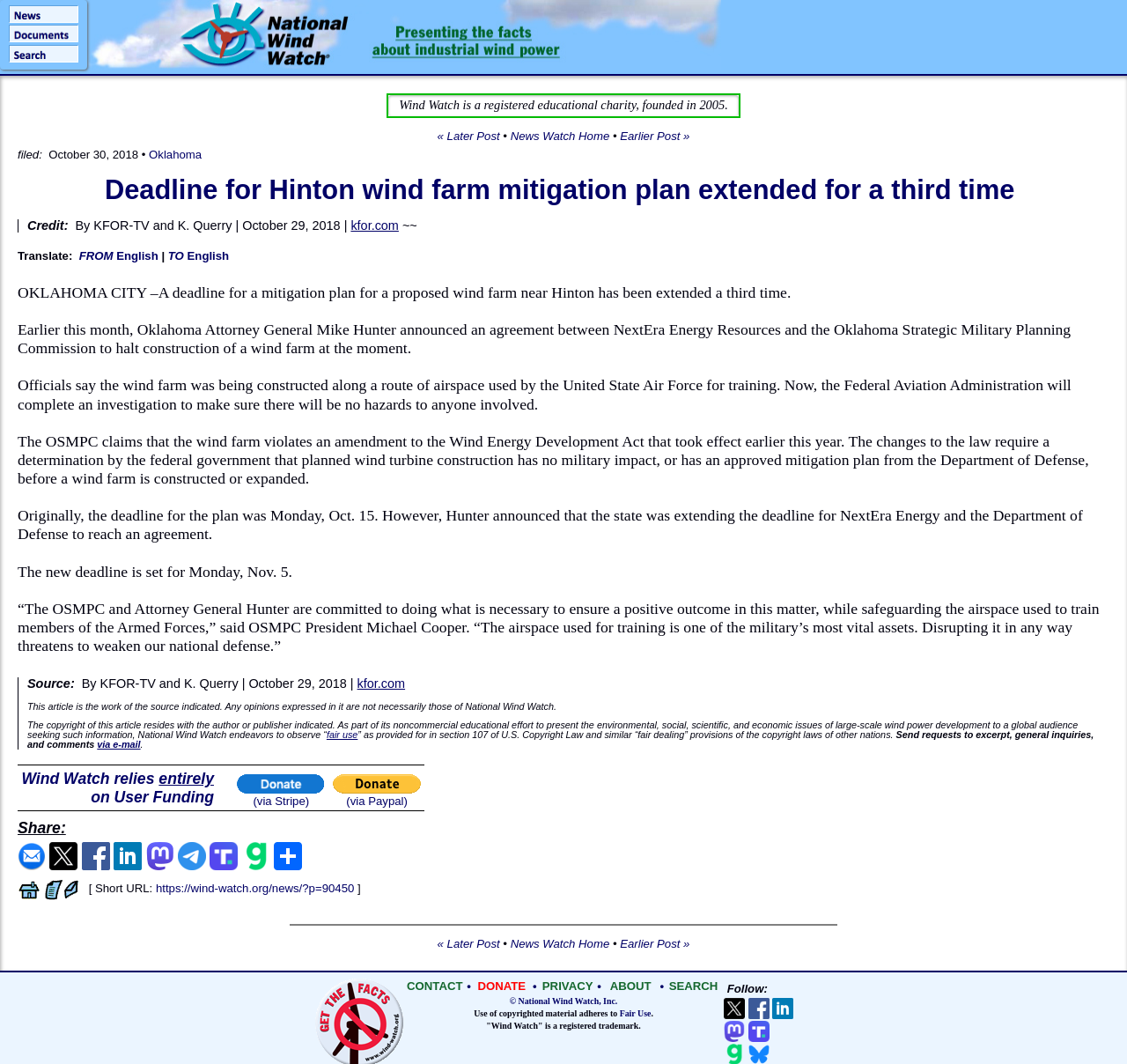Answer this question using a single word or a brief phrase:
What is the new deadline for the mitigation plan?

Monday, Nov. 5